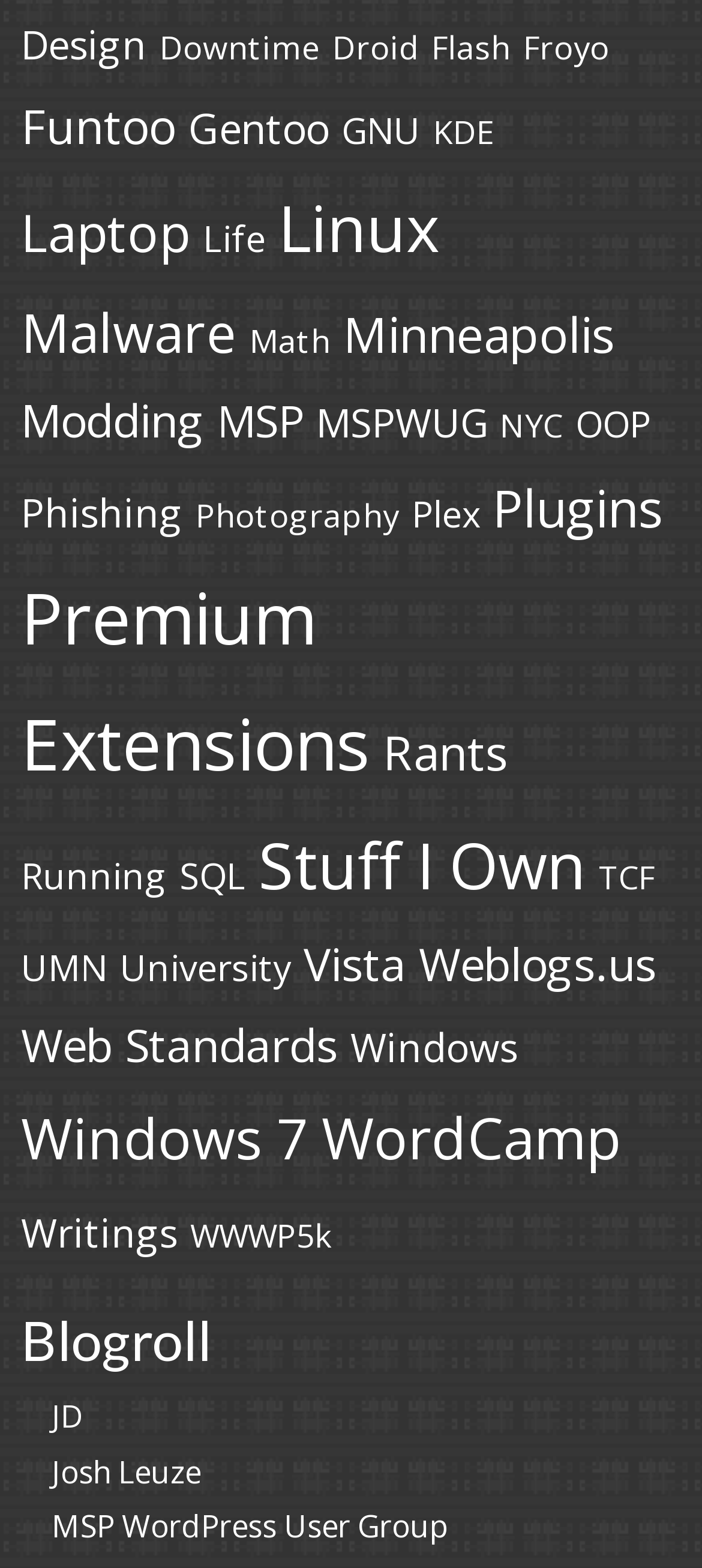Can you identify the bounding box coordinates of the clickable region needed to carry out this instruction: 'View Linux items'? The coordinates should be four float numbers within the range of 0 to 1, stated as [left, top, right, bottom].

[0.397, 0.117, 0.627, 0.172]